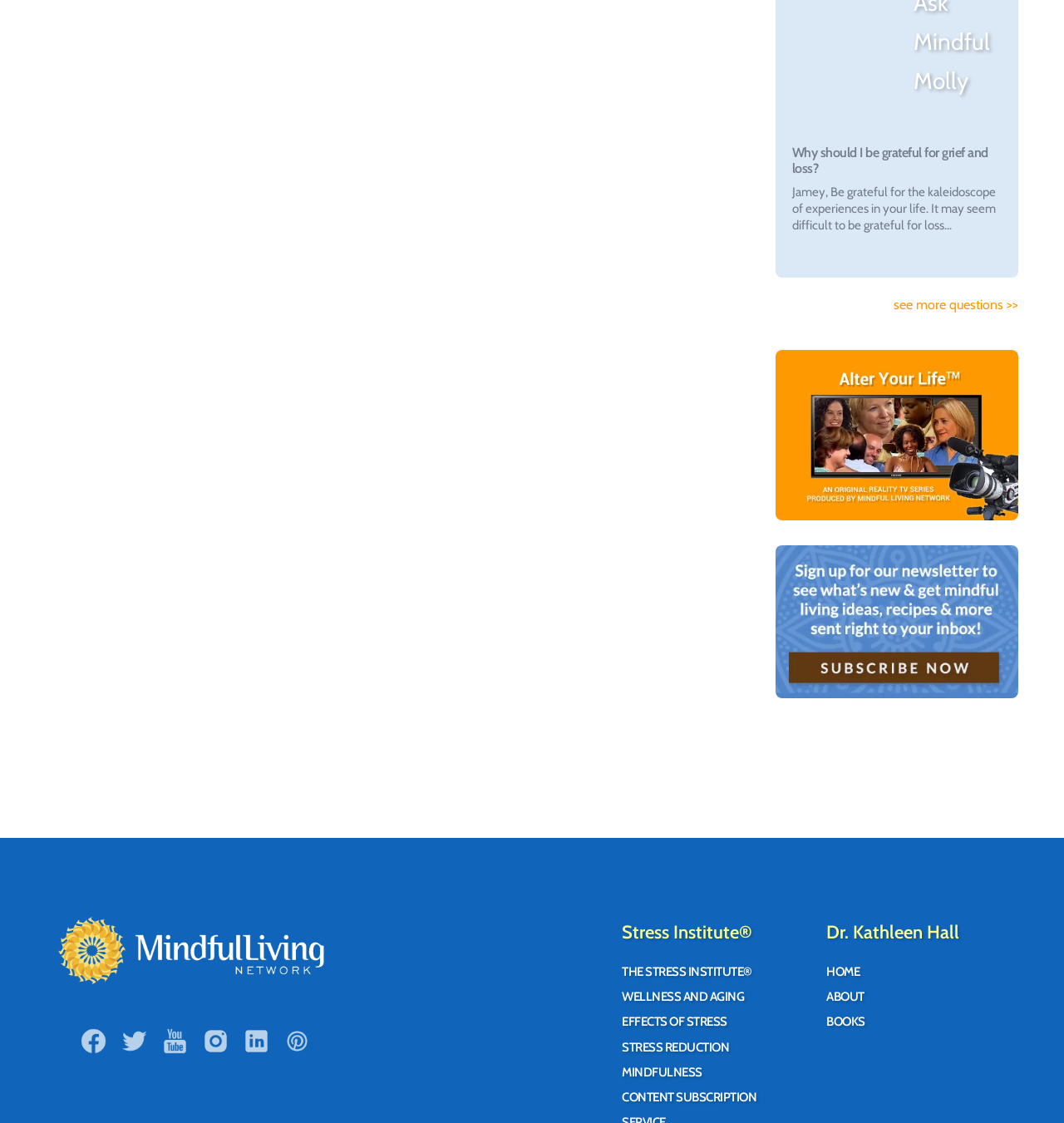Locate the UI element described as follows: "Wellness and Aging". Return the bounding box coordinates as four float numbers between 0 and 1 in the order [left, top, right, bottom].

[0.584, 0.881, 0.699, 0.894]